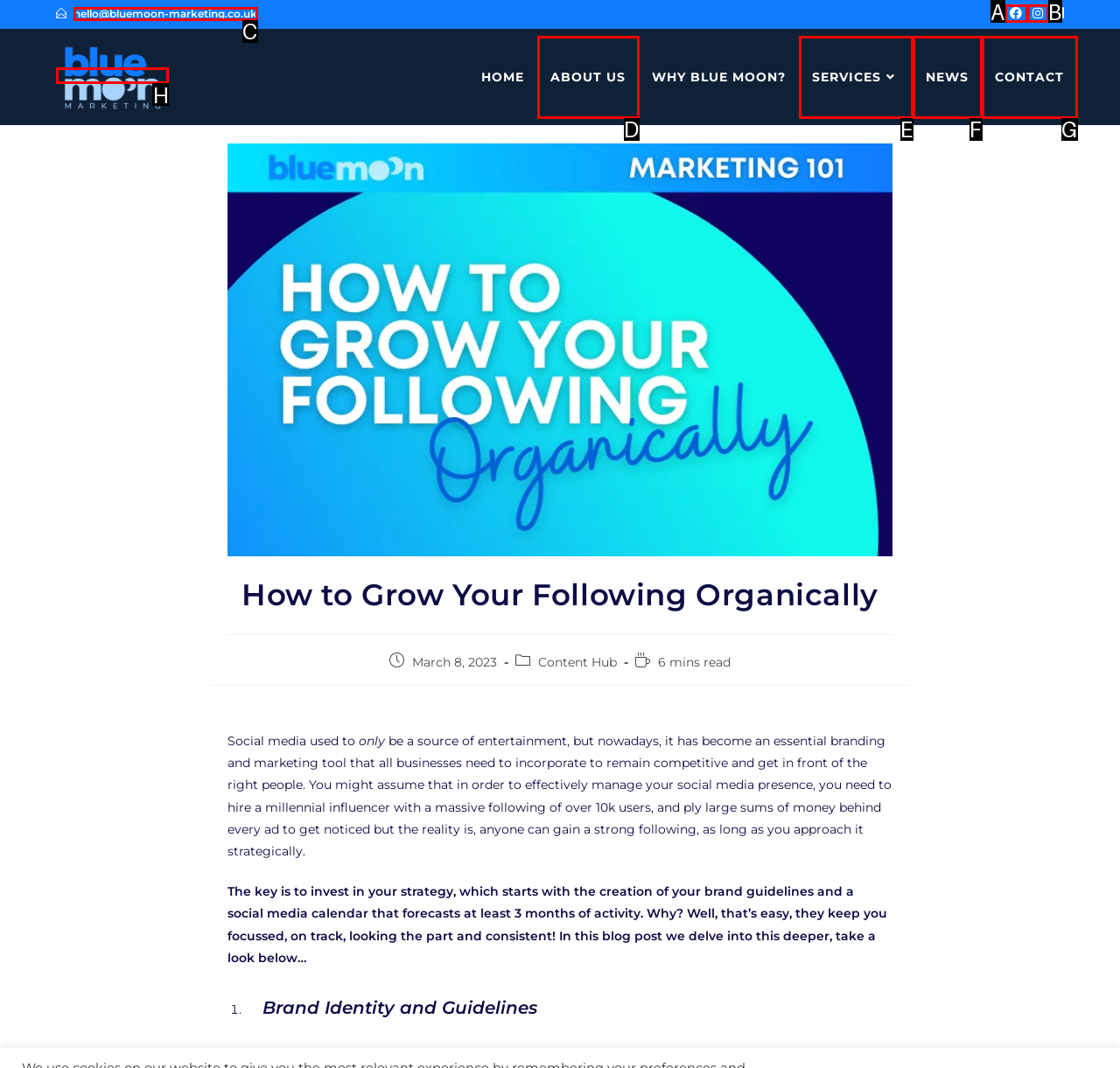Select the option that aligns with the description: News
Respond with the letter of the correct choice from the given options.

F